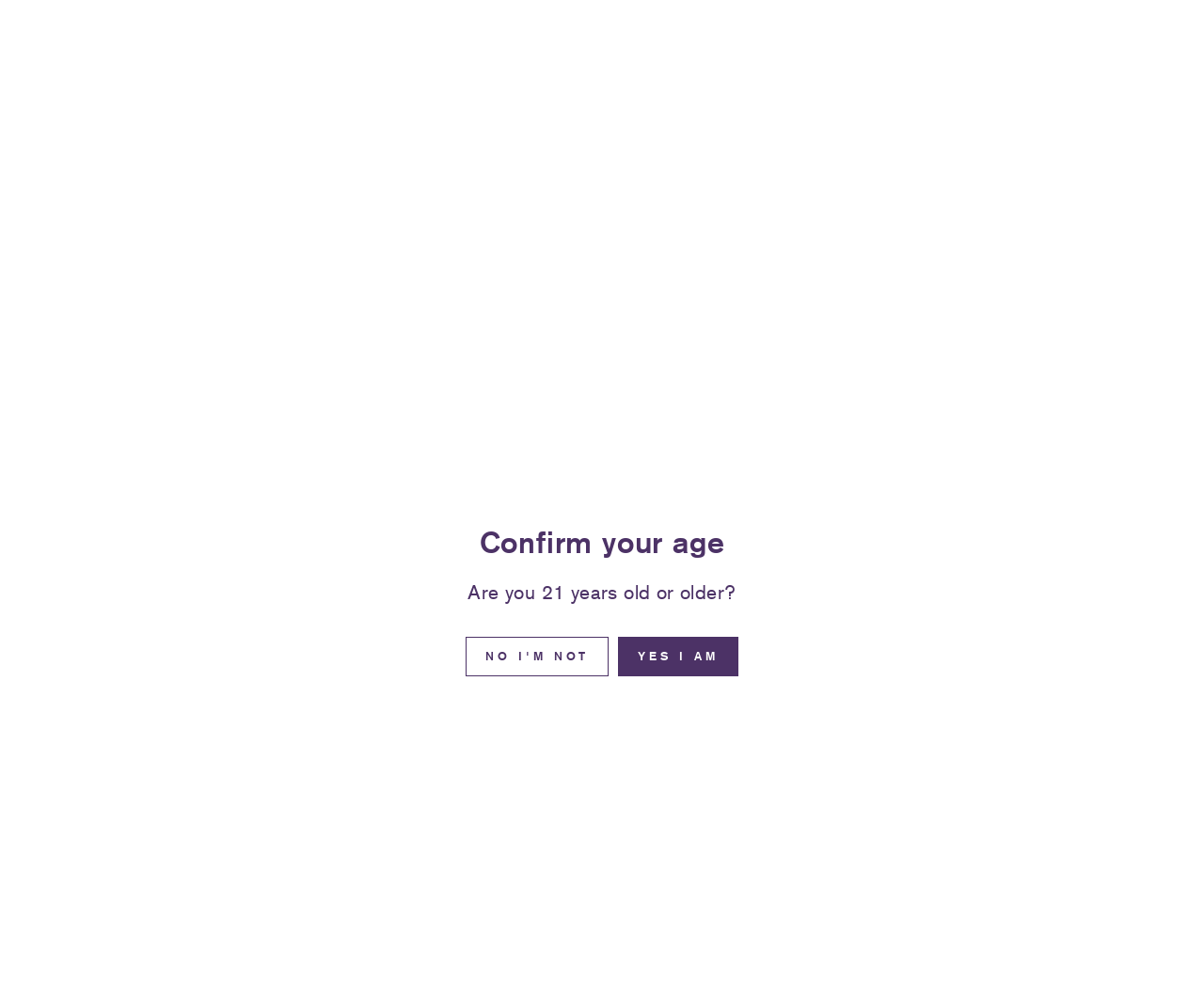Respond to the following query with just one word or a short phrase: 
What type of products are listed in the navigation menu?

Wine, beer, cider, etc.